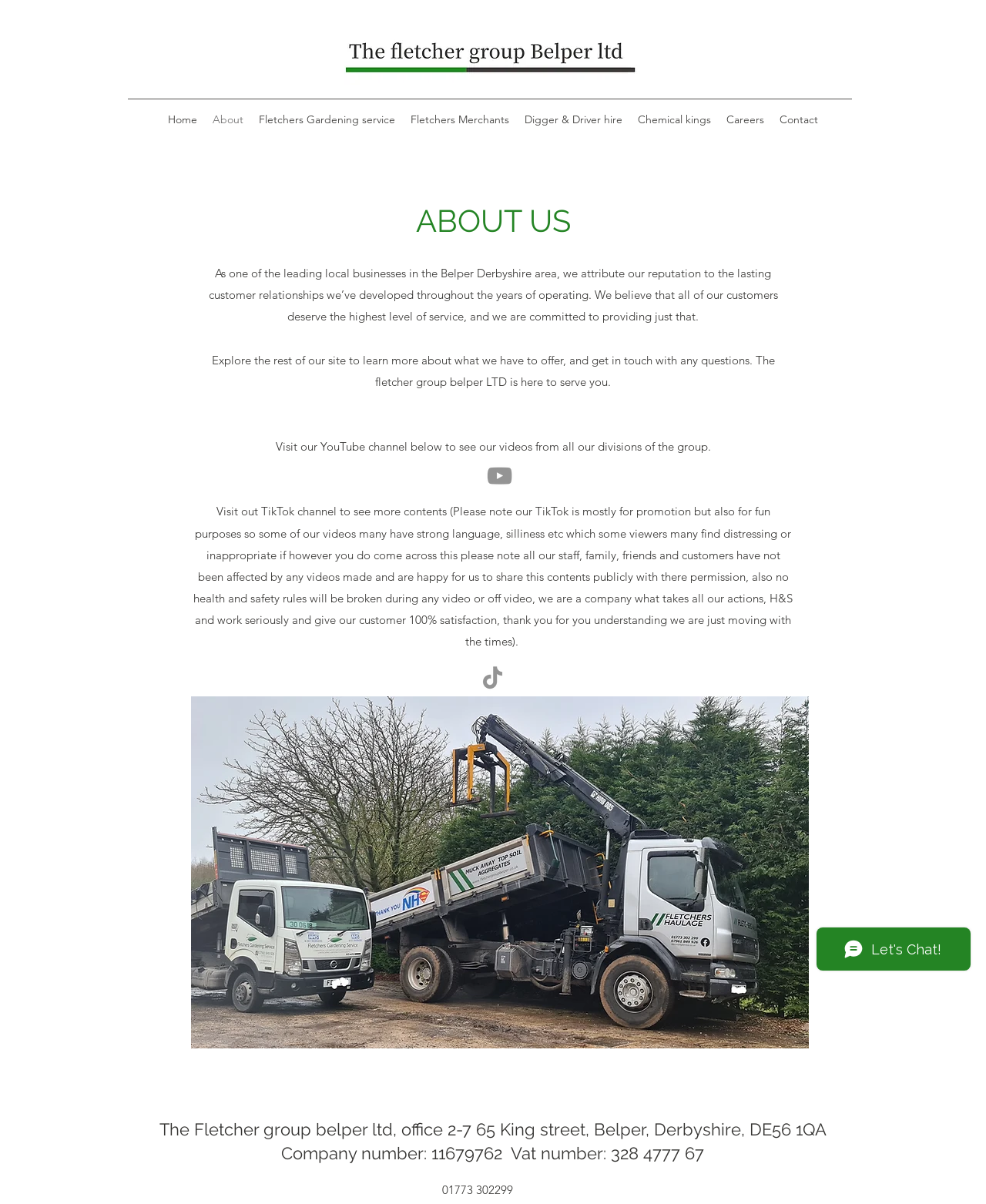Locate the bounding box coordinates of the clickable part needed for the task: "View the TikTok channel".

[0.484, 0.55, 0.515, 0.575]